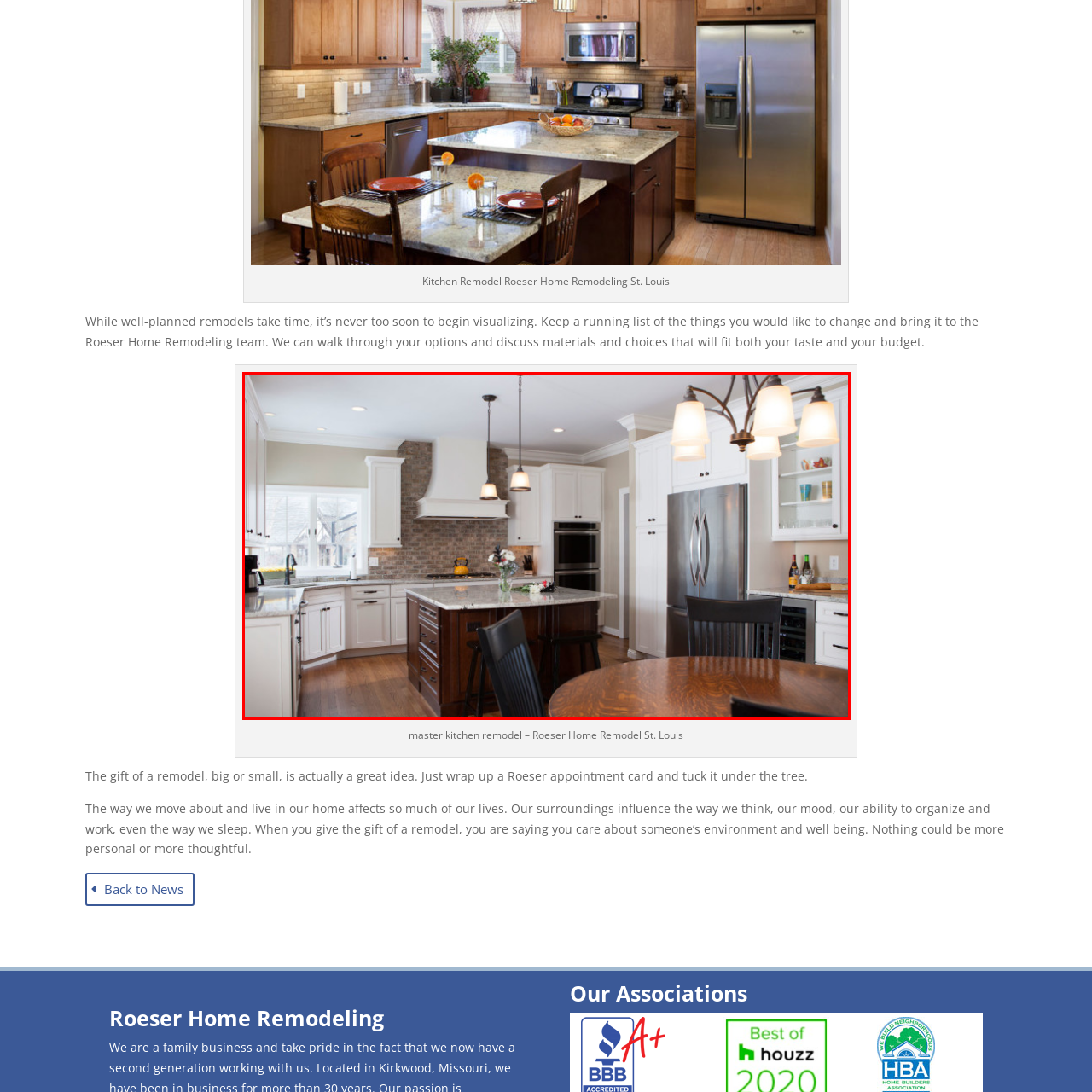Provide a thorough description of the scene depicted within the red bounding box.

The image showcases a beautifully designed master kitchen remodel by Roeser Home Remodeling, featuring a seamless blend of style and functionality. The kitchen is characterized by elegant white cabinetry with sleek hardware, highlighting a spacious layout that invites comfort and ease of movement. A large central island with a rich dark wood finish serves as a focal point, contrasting beautifully with the light tones of the surrounding cabinets and countertops.

Natural light floods the space through a large window, illuminating the granite countertops that exude sophistication. Above the island, stylish pendant lights provide both illumination and an aesthetic touch, enhancing the kitchen's inviting atmosphere. The backsplash, made of textured stone, adds an appealing texture and depth to the design, while high-end appliances are thoughtfully integrated to optimize convenience for culinary enthusiasts.

The layout encourages social interaction, with a round wooden dining table in the foreground, perfect for family gatherings or casual meals. This kitchen remodel not only prioritizes practicality but also elevates the home's warmth and charm, making it a perfect spot for both cooking and entertaining.